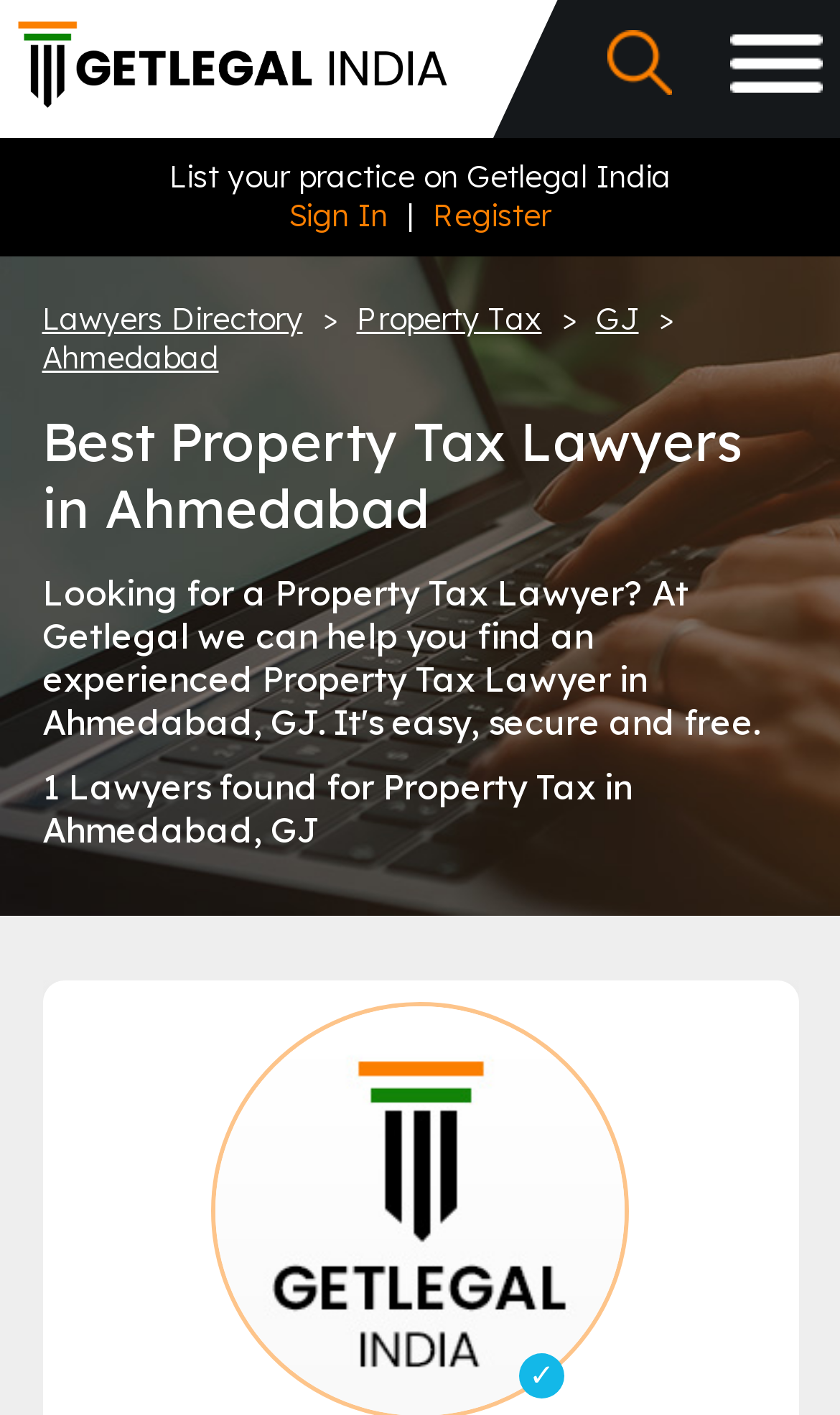Please locate the bounding box coordinates for the element that should be clicked to achieve the following instruction: "View lawyers directory". Ensure the coordinates are given as four float numbers between 0 and 1, i.e., [left, top, right, bottom].

[0.05, 0.212, 0.36, 0.239]